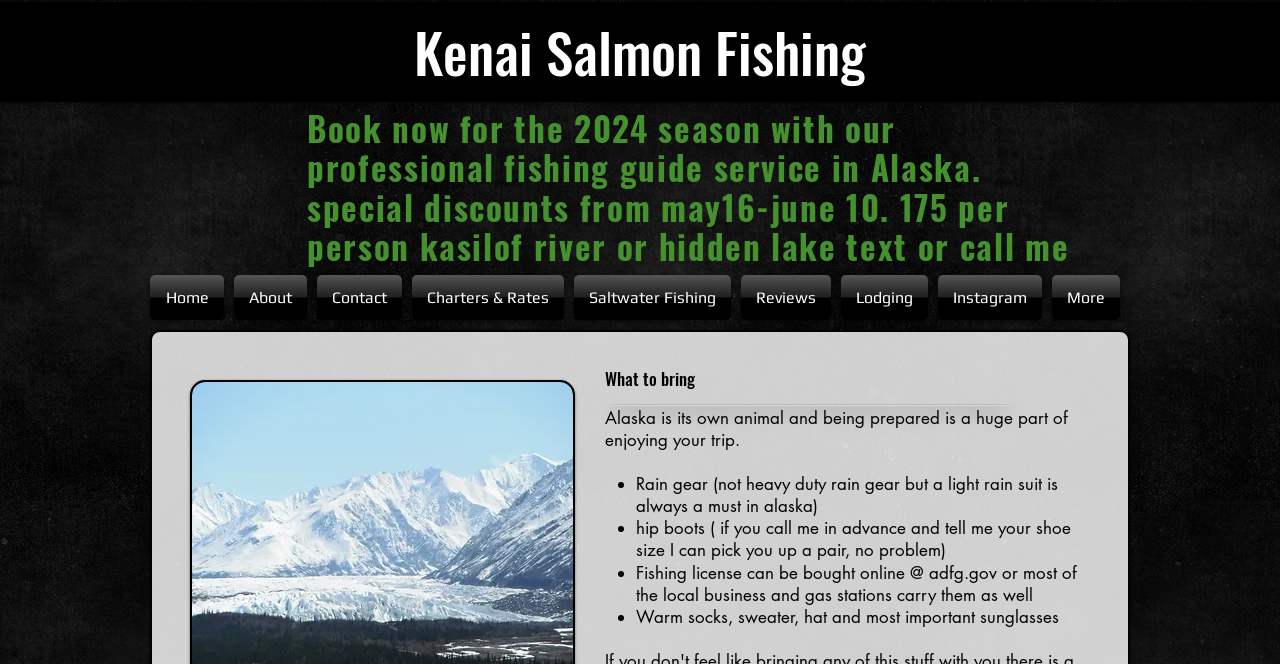What is the name of the fishing guide service?
Could you answer the question in a detailed manner, providing as much information as possible?

The name of the fishing guide service can be found in the heading element at the top of the webpage, which reads 'Kenai Salmon Fishing'.